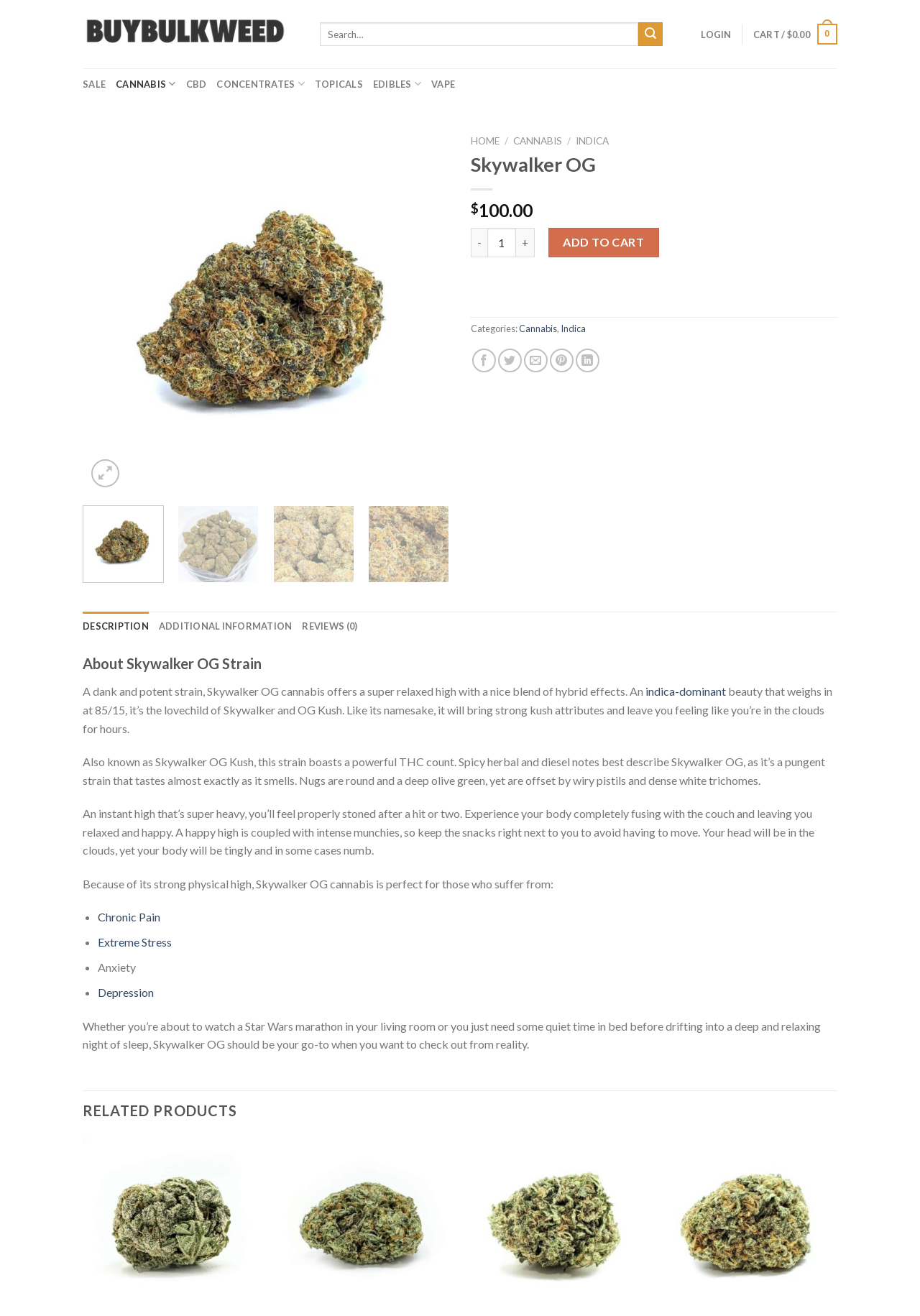How many reviews are there for Skywalker OG?
Please use the image to provide an in-depth answer to the question.

The number of reviews for Skywalker OG can be found in the tab element 'REVIEWS (0)' which is a child element of the tablist element.